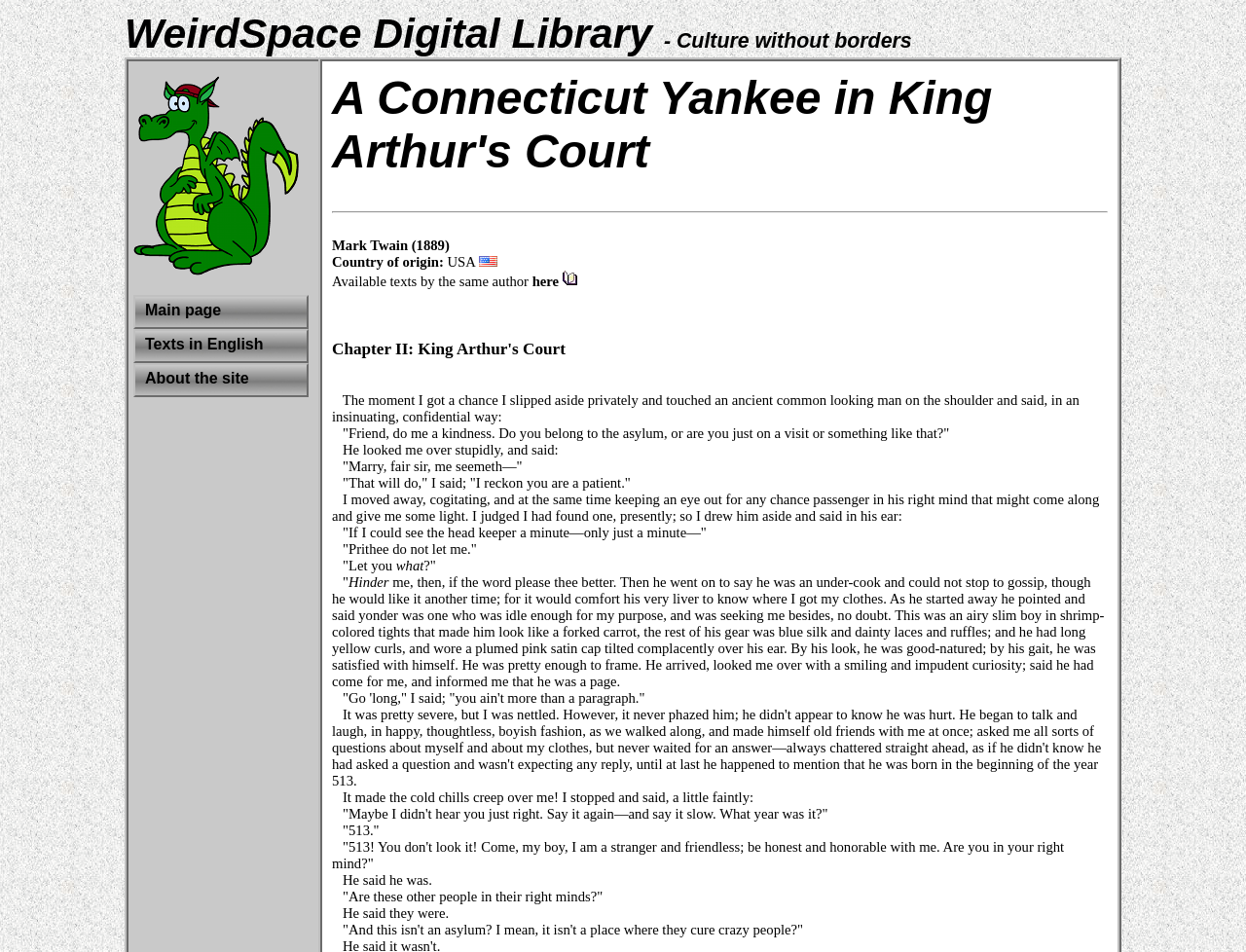Who is the author of the book?
Please provide a single word or phrase as your answer based on the image.

Mark Twain